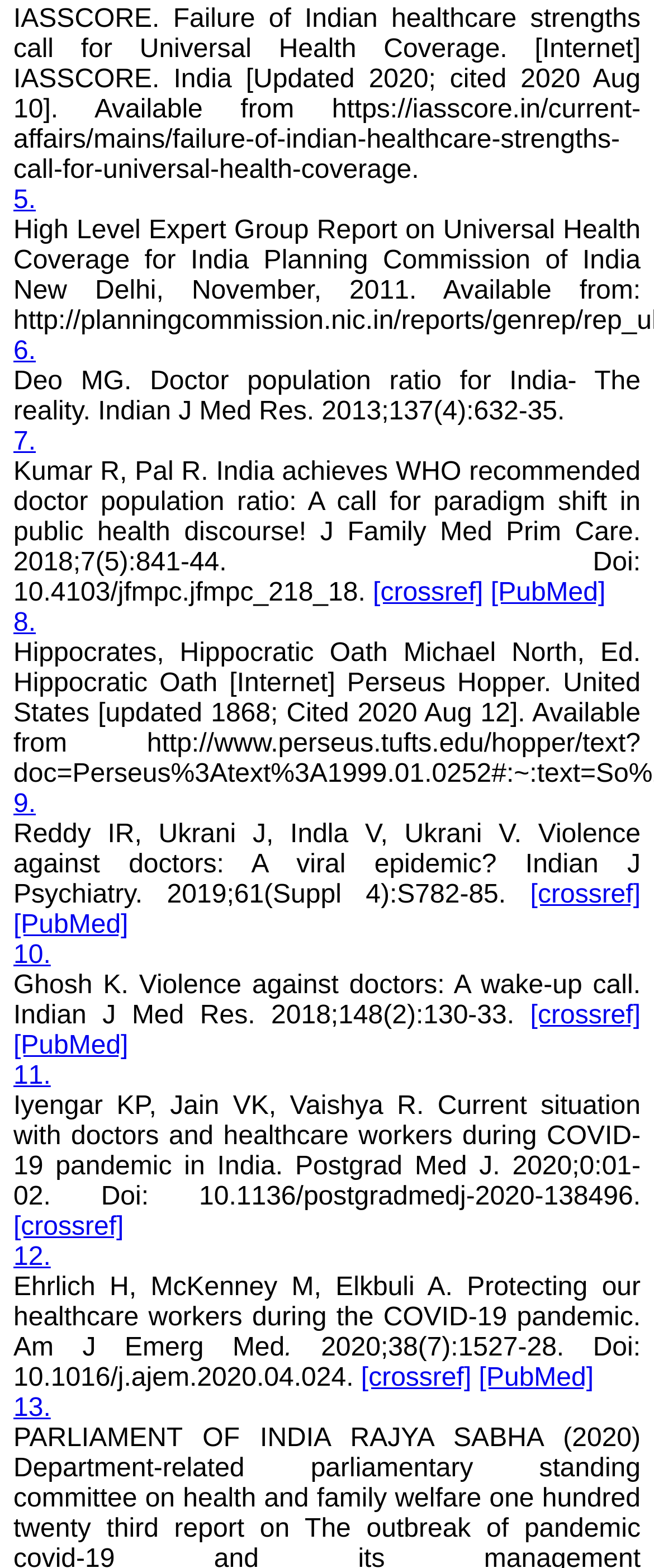Based on the element description: "[crossref]", identify the bounding box coordinates for this UI element. The coordinates must be four float numbers between 0 and 1, listed as [left, top, right, bottom].

[0.552, 0.87, 0.721, 0.888]